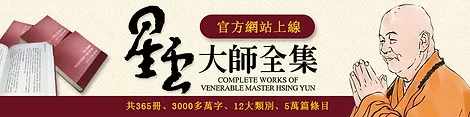How many volumes are in the collection?
Please respond to the question with a detailed and well-explained answer.

According to the banner, the collection consists of 365 volumes, which is one of the key details highlighted to inform about the scope of the works.